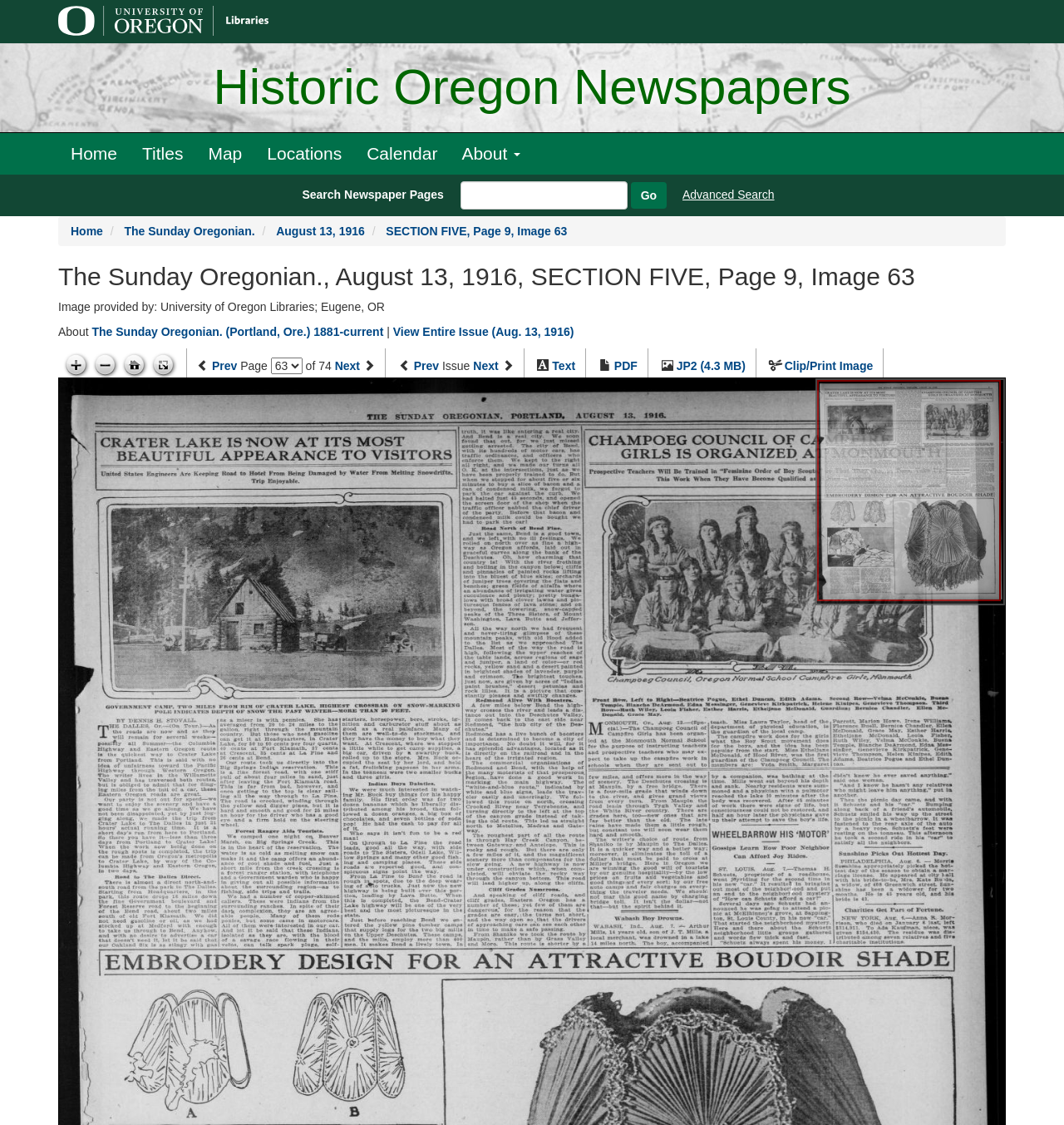Answer the question using only a single word or phrase: 
What is the format of the image that can be downloaded?

JP2